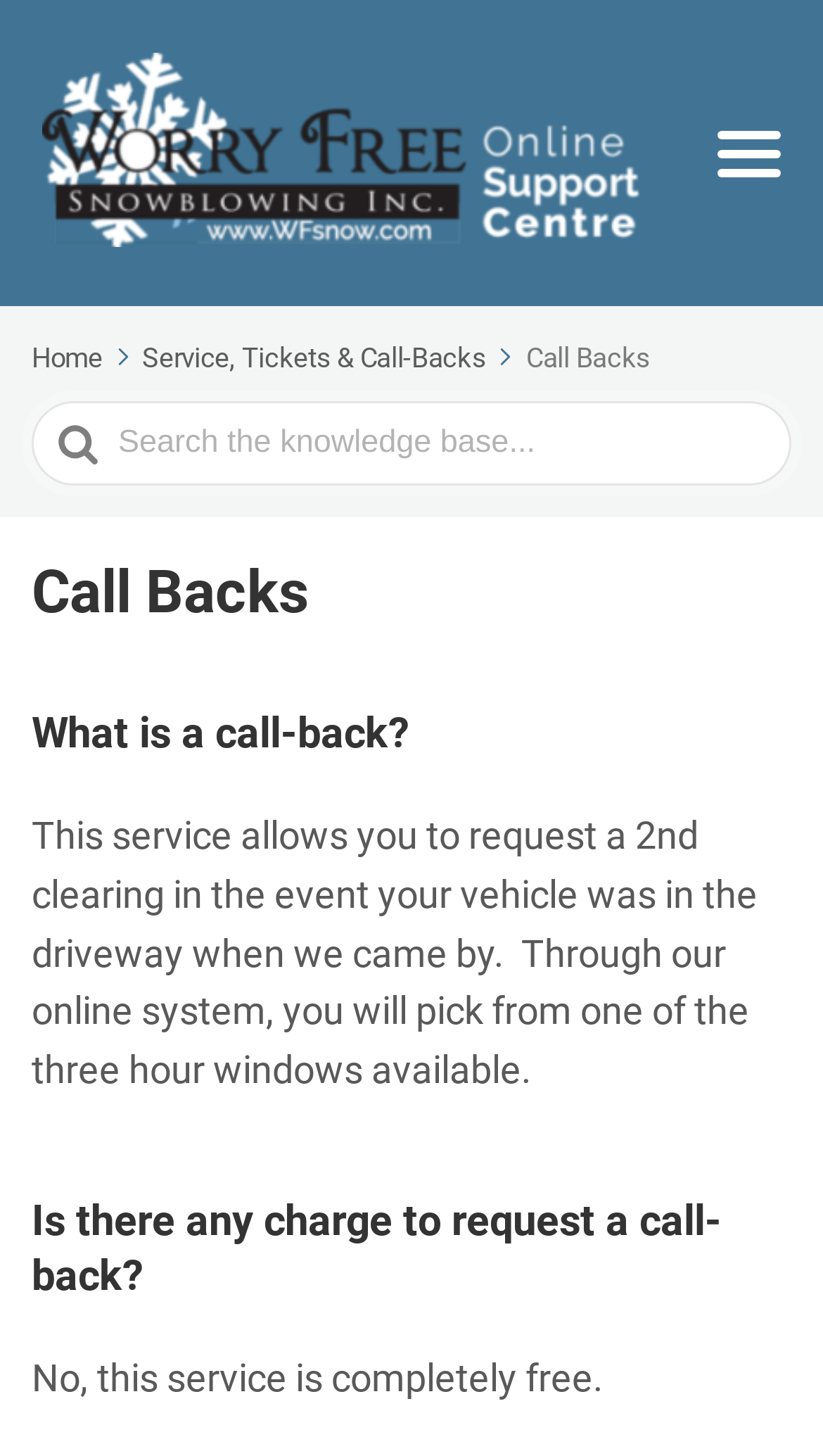Answer the question below in one word or phrase:
What is the purpose of the 'Call Backs' service?

Request a 2nd clearing